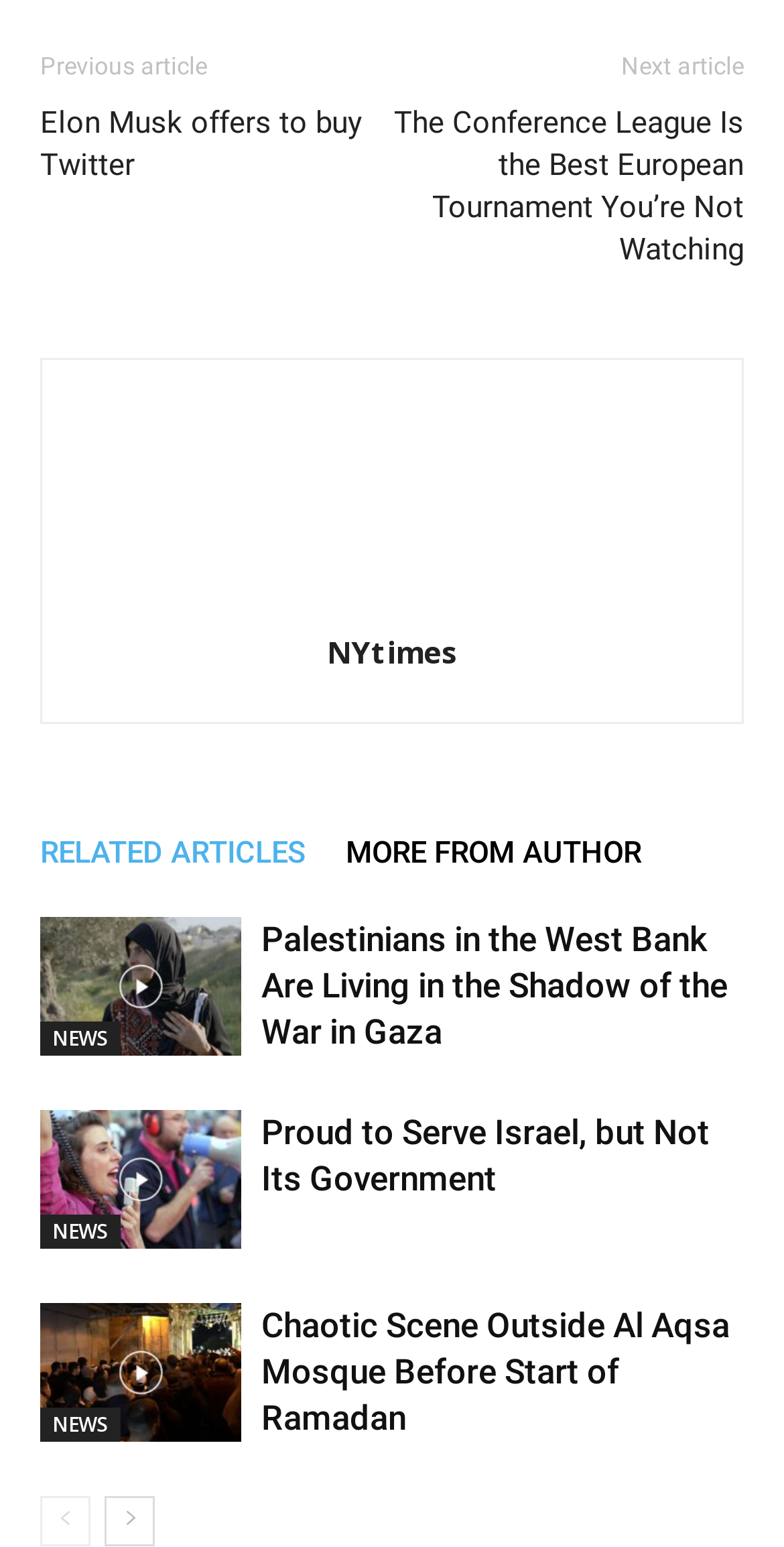Find the bounding box coordinates of the element to click in order to complete the given instruction: "Click on the 'RELATED ARTICLES' link."

[0.051, 0.532, 0.441, 0.572]